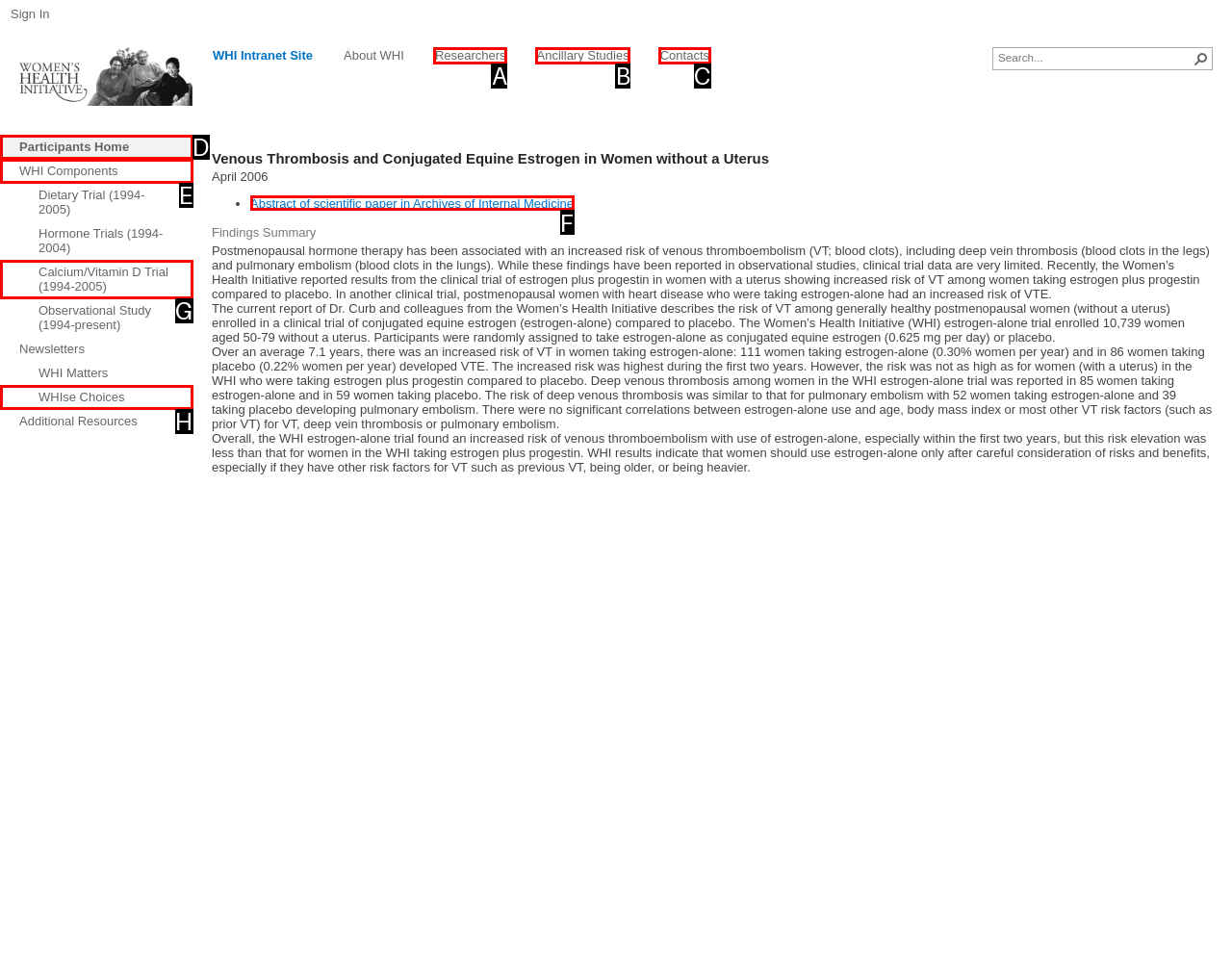Choose the option that matches the following description: Participants HomeCurrently selected
Answer with the letter of the correct option.

D